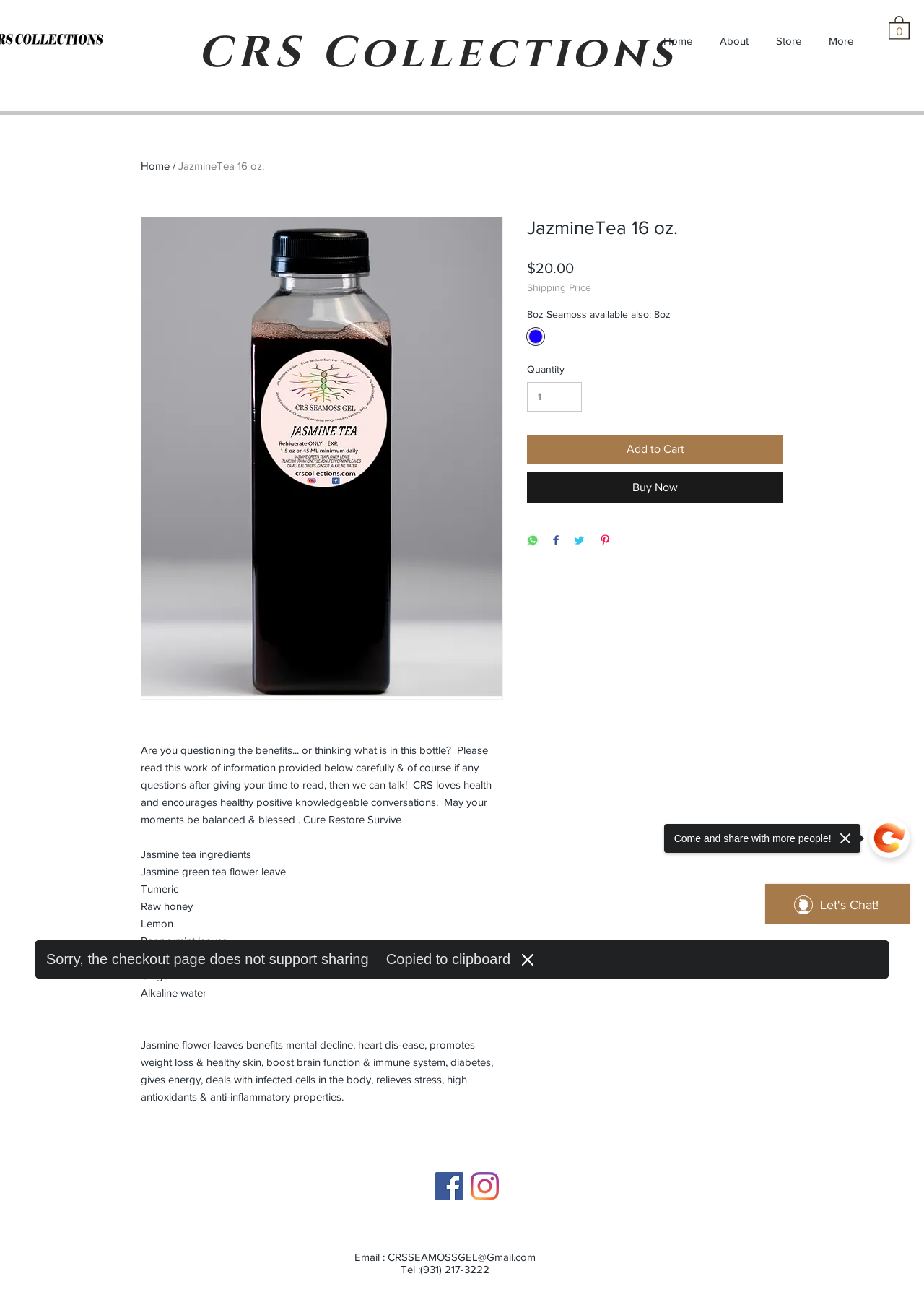Select the bounding box coordinates of the element I need to click to carry out the following instruction: "Click the 'Buy Now' button".

[0.57, 0.36, 0.848, 0.384]